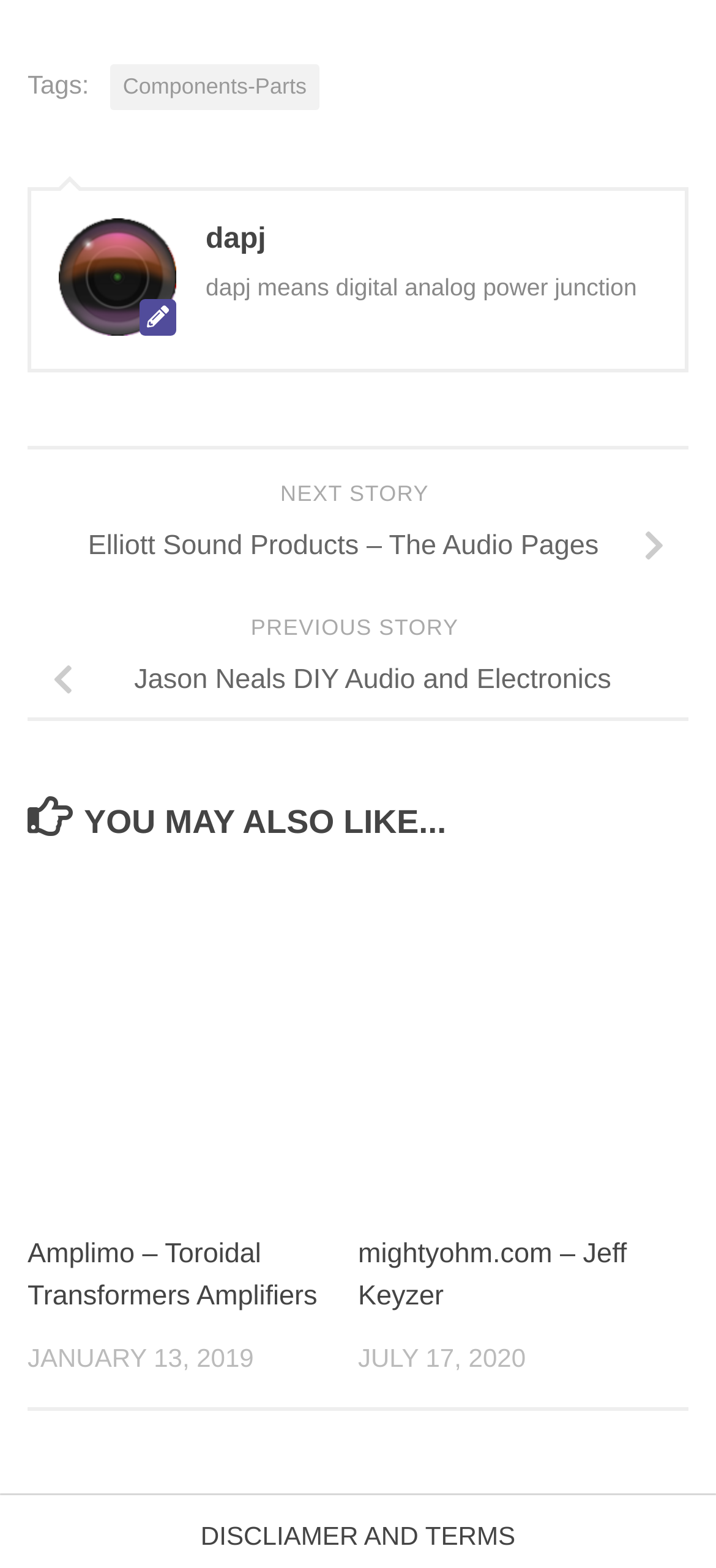How many articles are listed under 'YOU MAY ALSO LIKE...'?
Look at the screenshot and respond with one word or a short phrase.

2